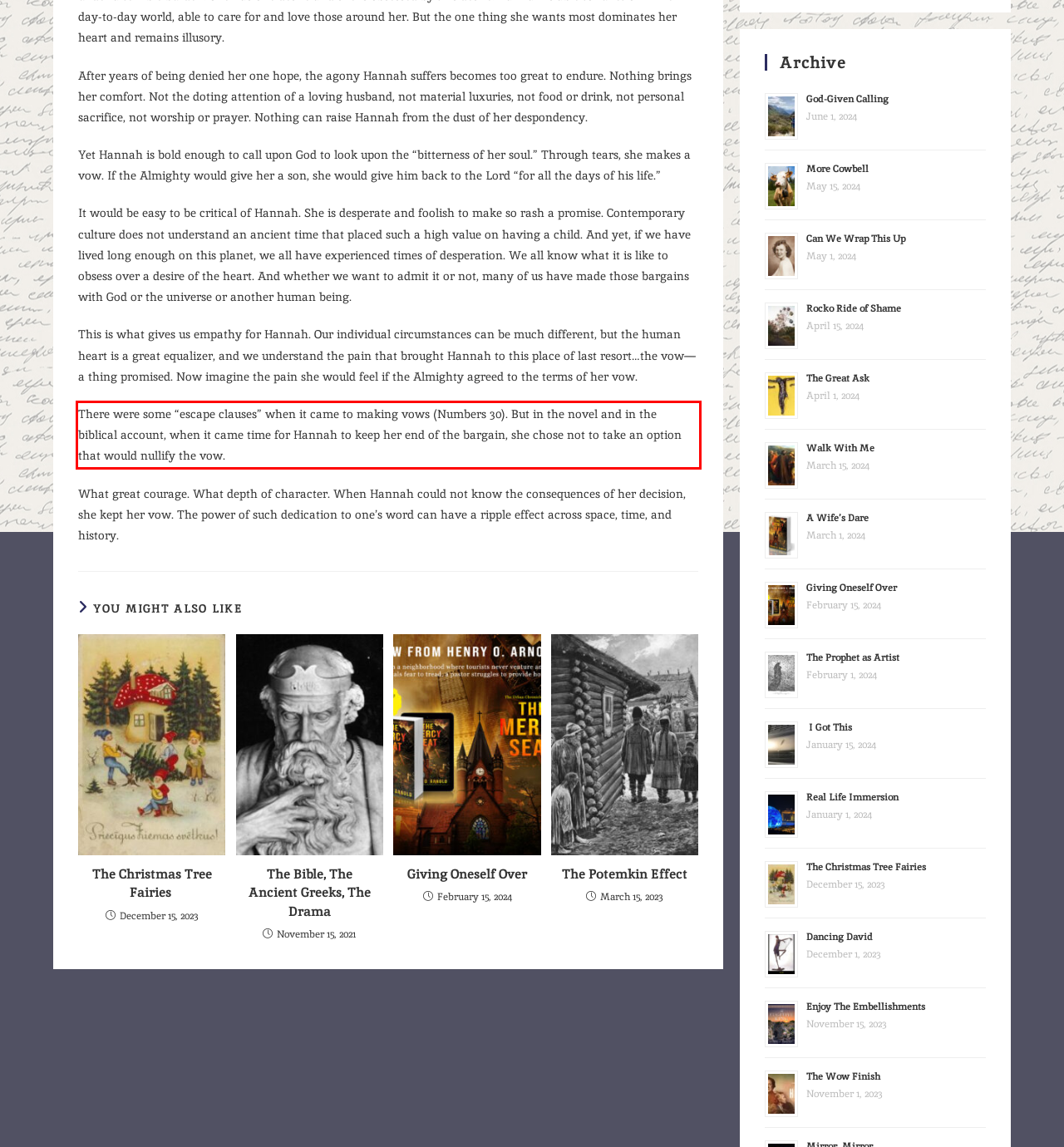Using the provided screenshot, read and generate the text content within the red-bordered area.

There were some “escape clauses” when it came to making vows (Numbers 30). But in the novel and in the biblical account, when it came time for Hannah to keep her end of the bargain, she chose not to take an option that would nullify the vow.